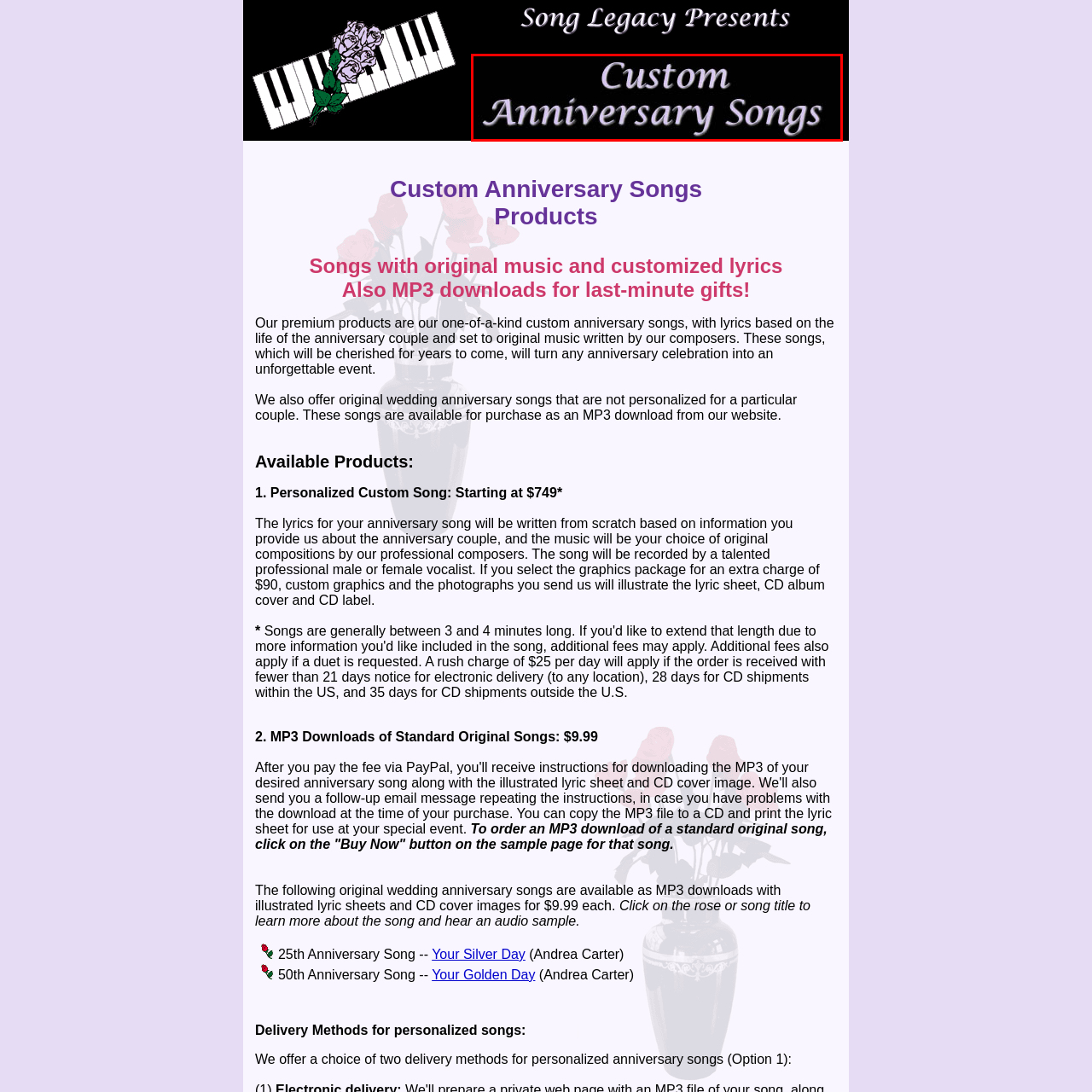Craft a detailed and vivid caption for the image that is highlighted by the red frame.

The image features the elegant title "Custom Anniversary Songs," presented in a graceful font against a black background. This visual emphasizes the specialized service offered by Song Legacy, which focuses on creating personalized songs designed to celebrate anniversaries. The text conveys a sense of celebration and personalization, reflecting the unique value of crafting lyrics that capture the essence of the anniversary couple's journey together. This offering is part of a broader selection of custom music services aimed at making special occasions unforgettable.